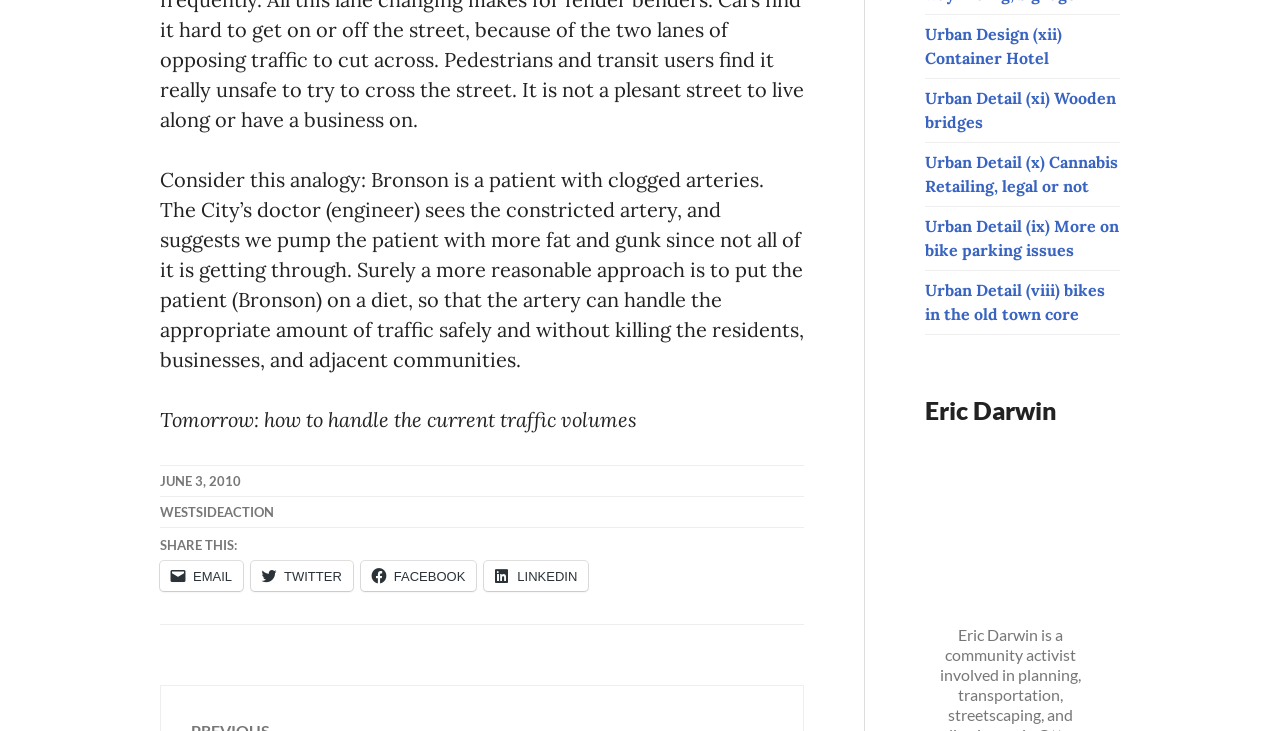Answer the question below in one word or phrase:
What is the date mentioned in the footer section?

JUNE 3, 2010